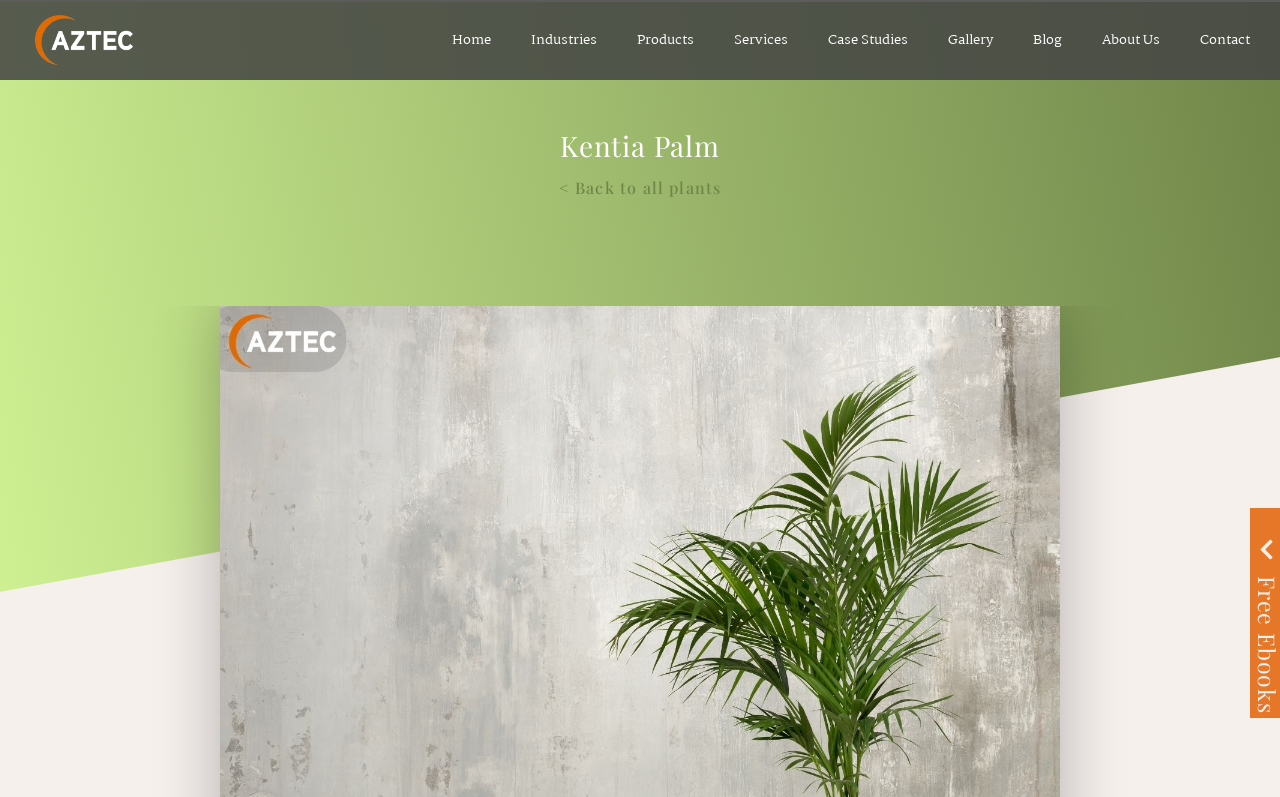Can you pinpoint the bounding box coordinates for the clickable element required for this instruction: "Read the Blog"? The coordinates should be four float numbers between 0 and 1, i.e., [left, top, right, bottom].

[0.791, 0.029, 0.845, 0.072]